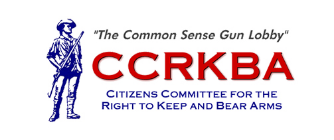Provide a thorough description of what you see in the image.

The image prominently features the logo of the Citizens Committee for the Right to Keep and Bear Arms (CCRKBA), a notable organization advocating for gun rights in the United States. The logo includes the tagline "The Common Sense Gun Lobby," emphasizing the group's commitment to promoting responsible gun ownership and advocating against restrictive gun regulations. The design incorporates a historical figure, representing a traditional motif associated with the right to bear arms, alongside the organization's name.

This visual identity serves to reinforce the CCRKBA's mission in the ongoing discourse regarding firearms legislation, particularly in relation to current legislative measures affecting gun owners, such as Senate Bill 1657 under consideration in Illinois. The logo is designed to be recognizable and convey a sense of authority and advocacy within the gun rights movement.